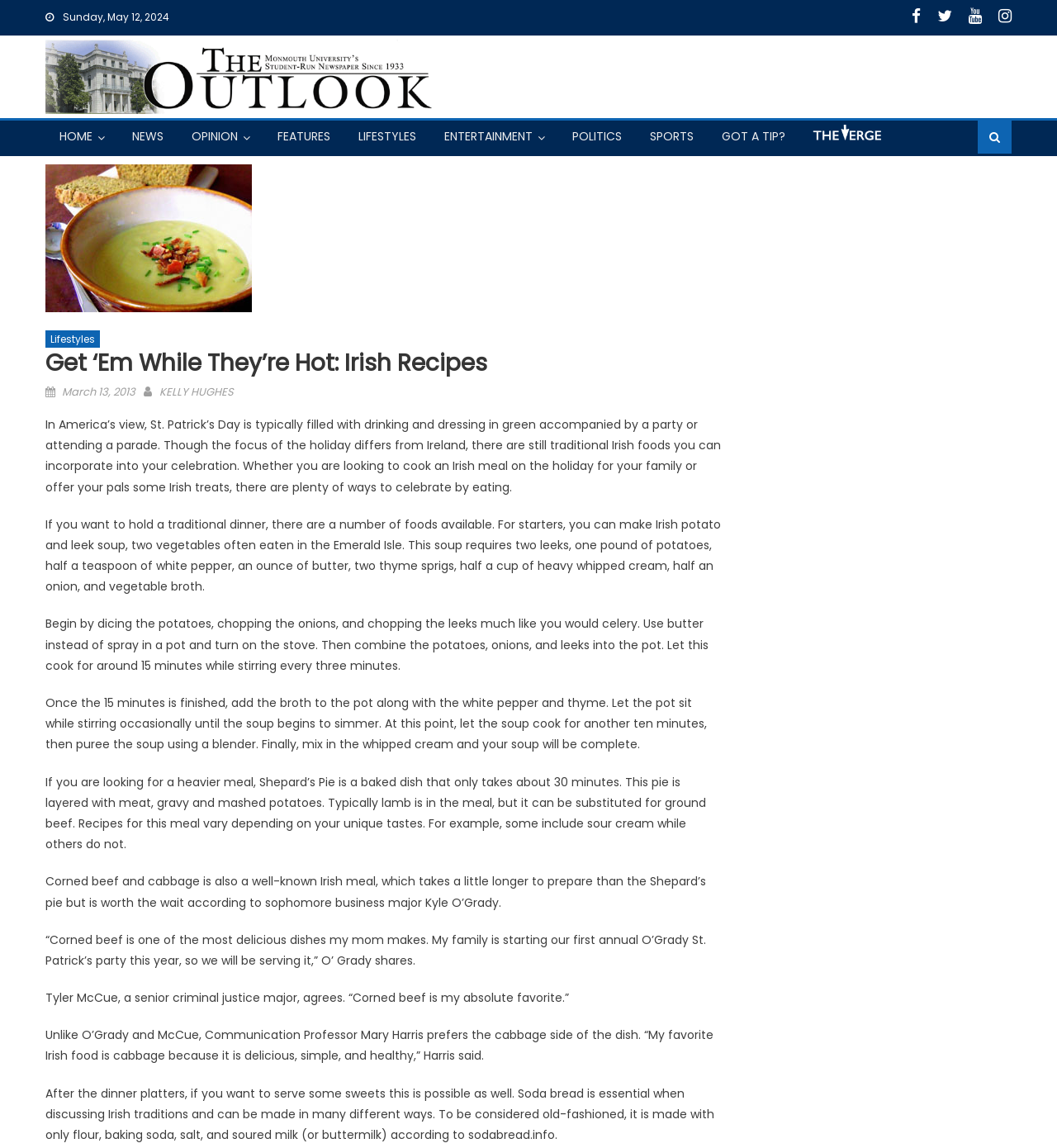Please mark the clickable region by giving the bounding box coordinates needed to complete this instruction: "Go to the Home page".

None